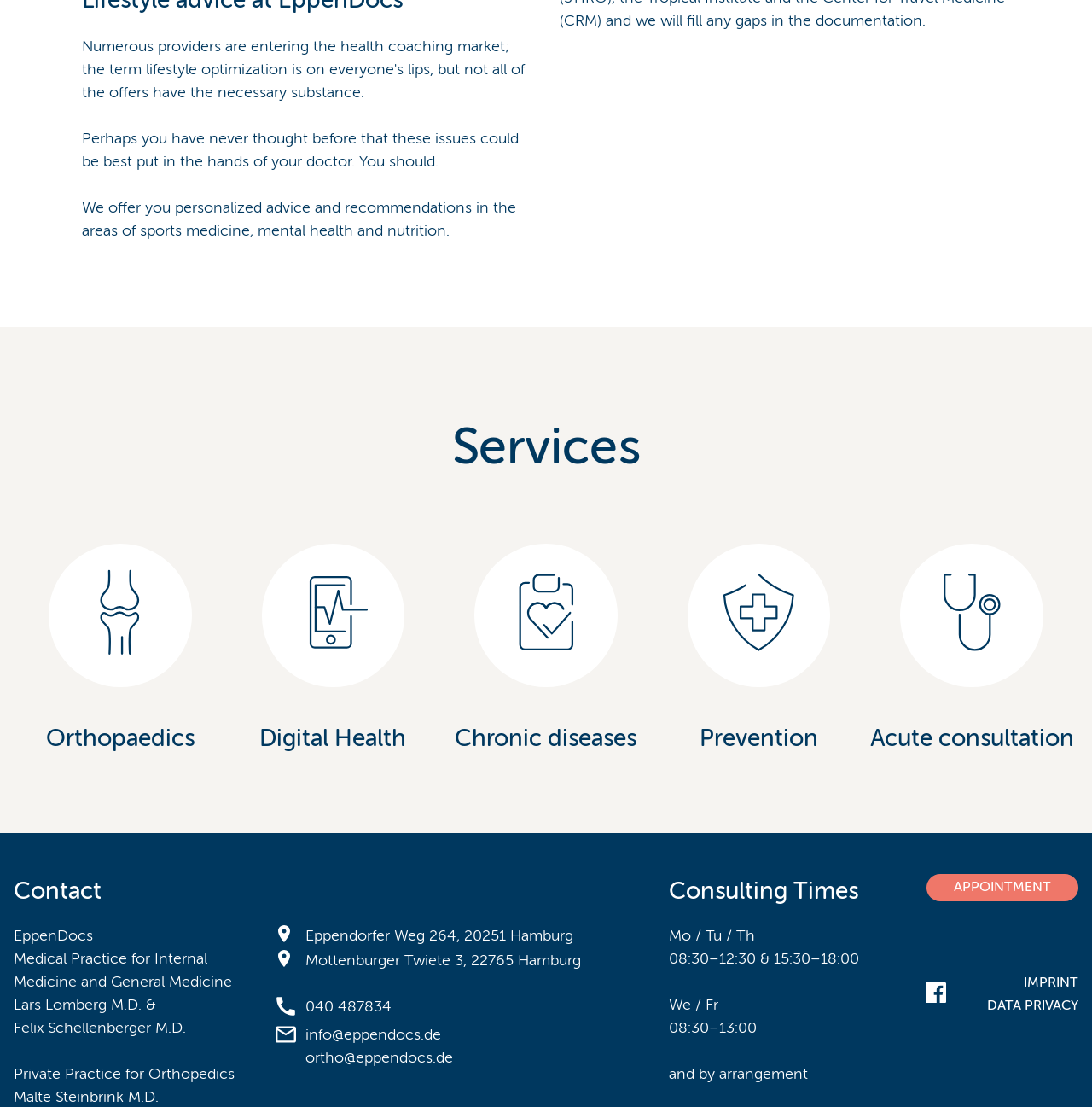Locate the bounding box coordinates of the element that should be clicked to fulfill the instruction: "Check the consulting times".

[0.612, 0.789, 0.788, 0.822]